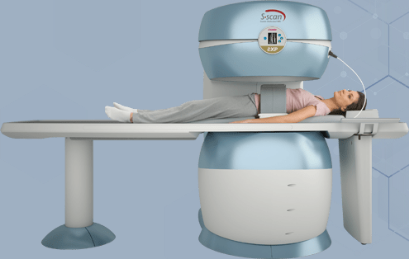Answer the question below with a single word or a brief phrase: 
What is the color tone of the equipment?

Calming blue